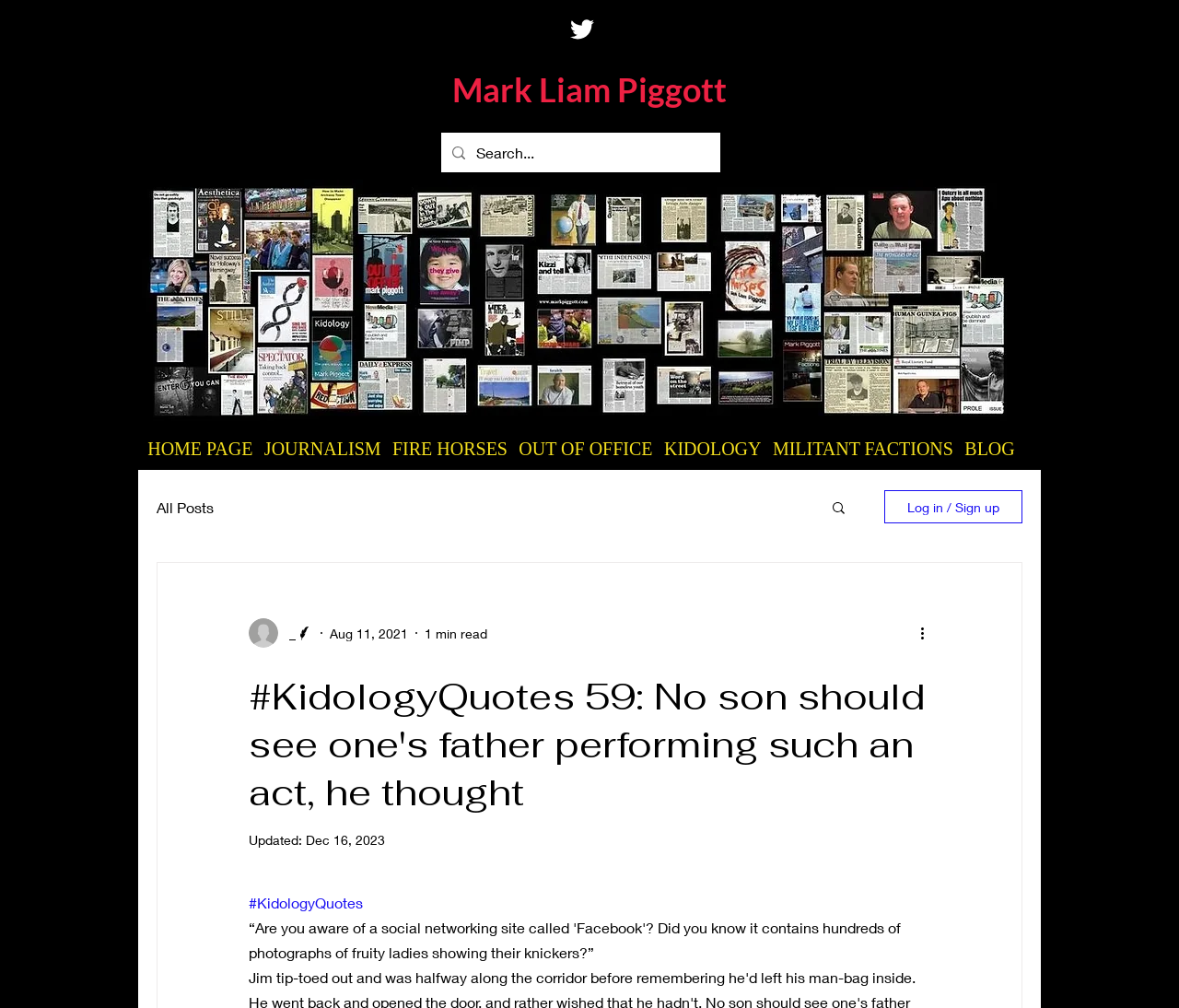Determine the bounding box for the UI element as described: "FIRE HORSES". The coordinates should be represented as four float numbers between 0 and 1, formatted as [left, top, right, bottom].

[0.328, 0.435, 0.435, 0.456]